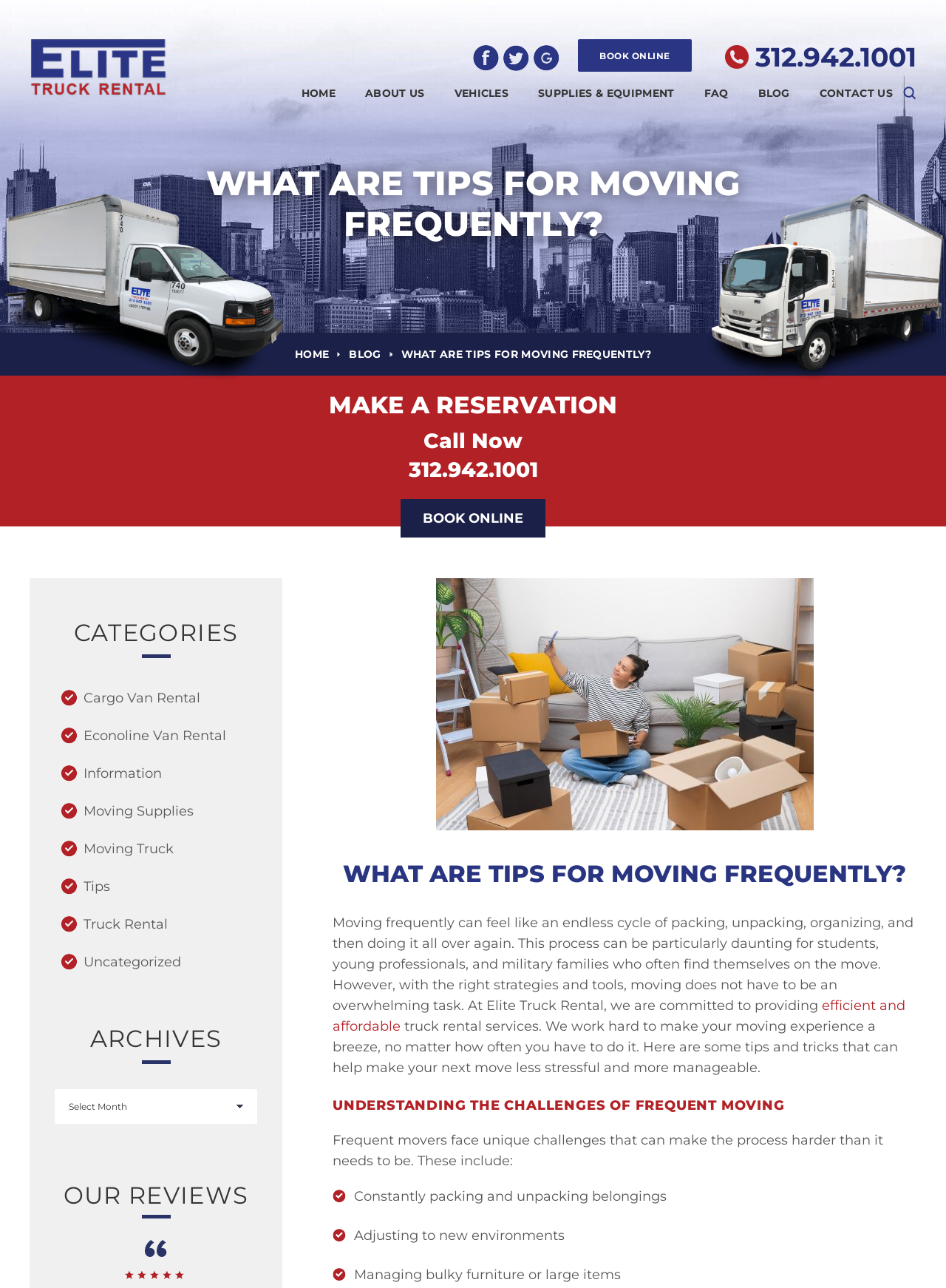Can you extract the headline from the webpage for me?

WHAT ARE TIPS FOR MOVING FREQUENTLY?